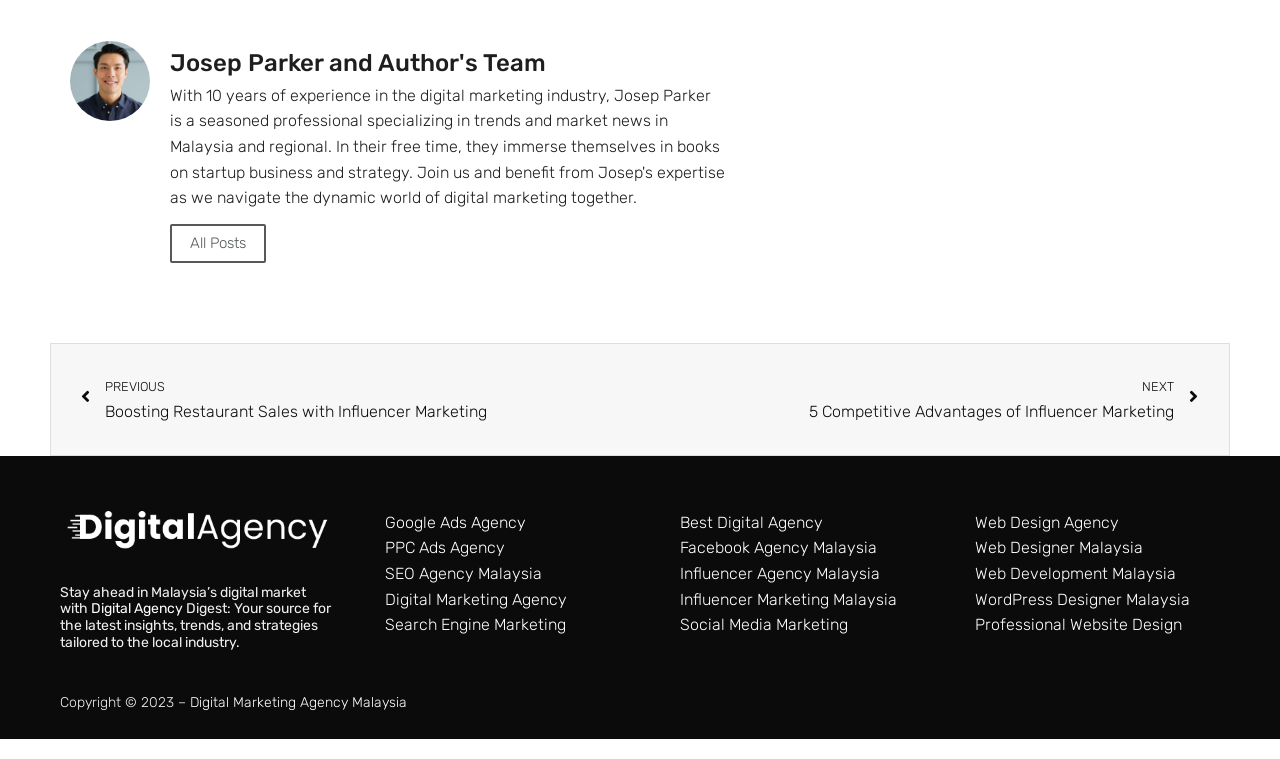Given the element description Digital Marketing Agency Malaysia, predict the bounding box coordinates for the UI element in the webpage screenshot. The format should be (top-left x, top-left y, bottom-right x, bottom-right y), and the values should be between 0 and 1.

[0.148, 0.914, 0.318, 0.936]